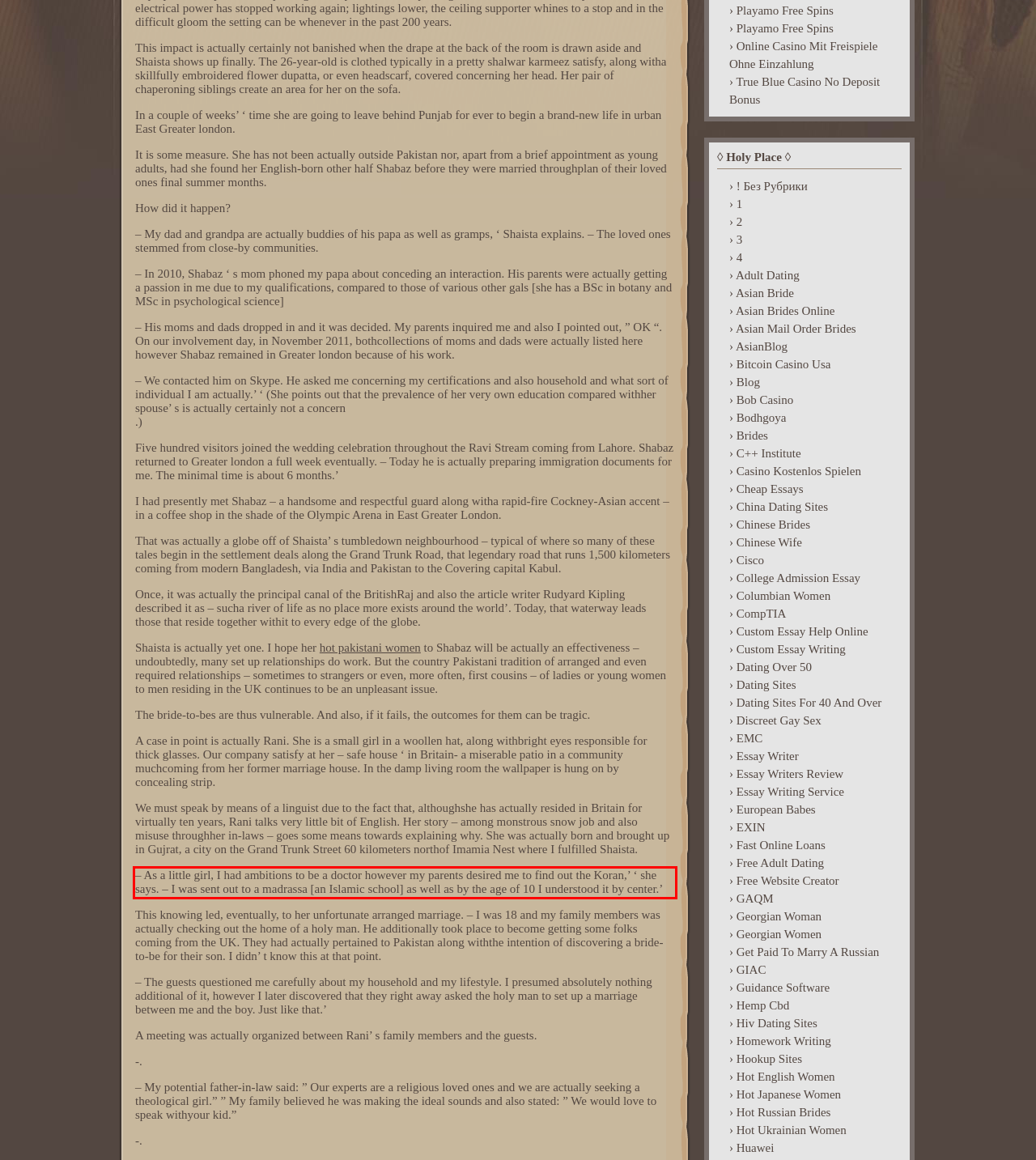Review the screenshot of the webpage and recognize the text inside the red rectangle bounding box. Provide the extracted text content.

– As a little girl, I had ambitions to be a doctor however my parents desired me to find out the Koran,’ ‘ she says. – I was sent out to a madrassa [an Islamic school] as well as by the age of 10 I understood it by center.’